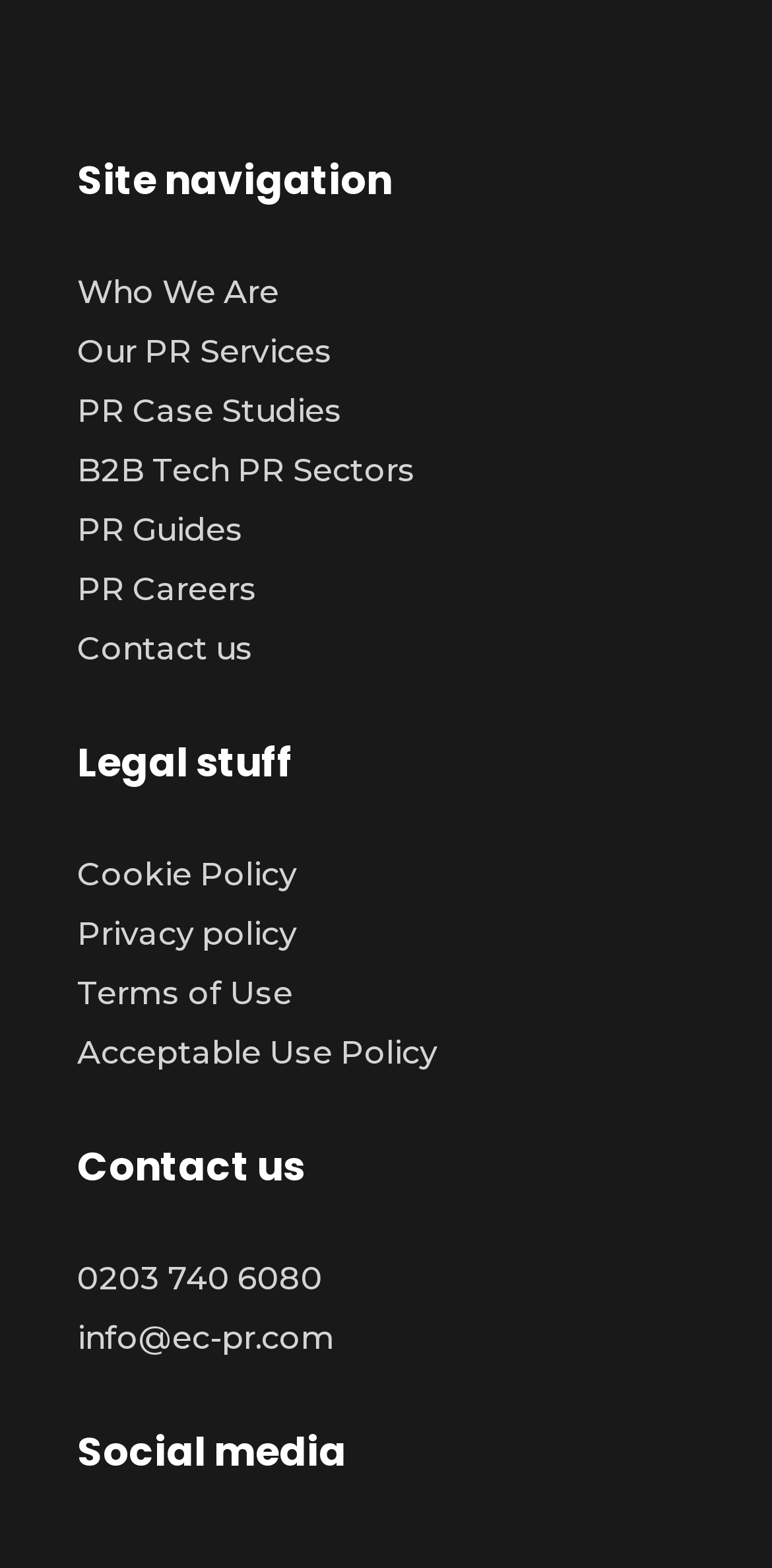Find the bounding box coordinates for the area that must be clicked to perform this action: "Contact us".

[0.1, 0.405, 0.328, 0.433]